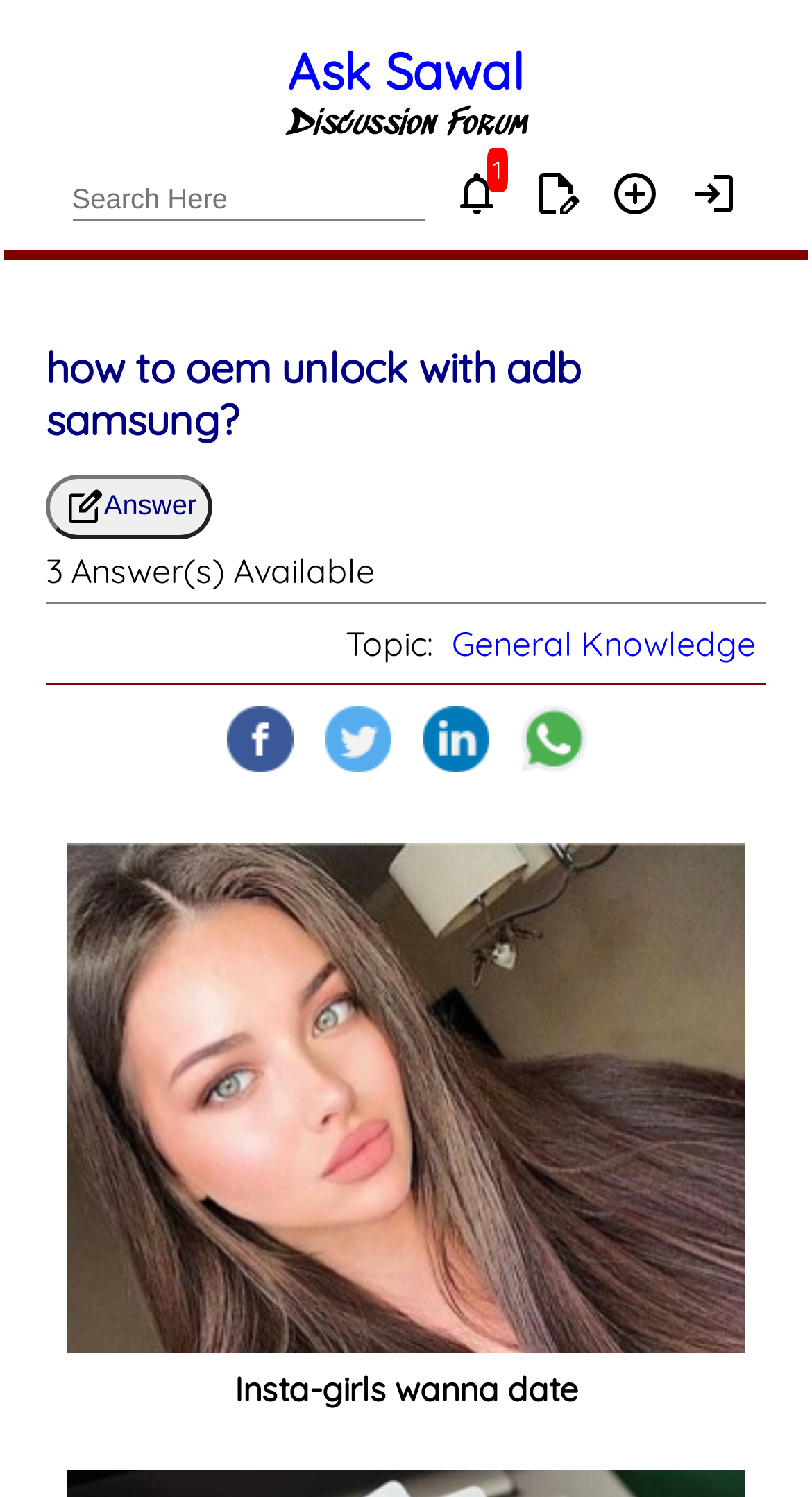Locate the bounding box of the UI element with the following description: "parent_node: Insta-girls wanna date".

[0.082, 0.563, 0.918, 0.953]